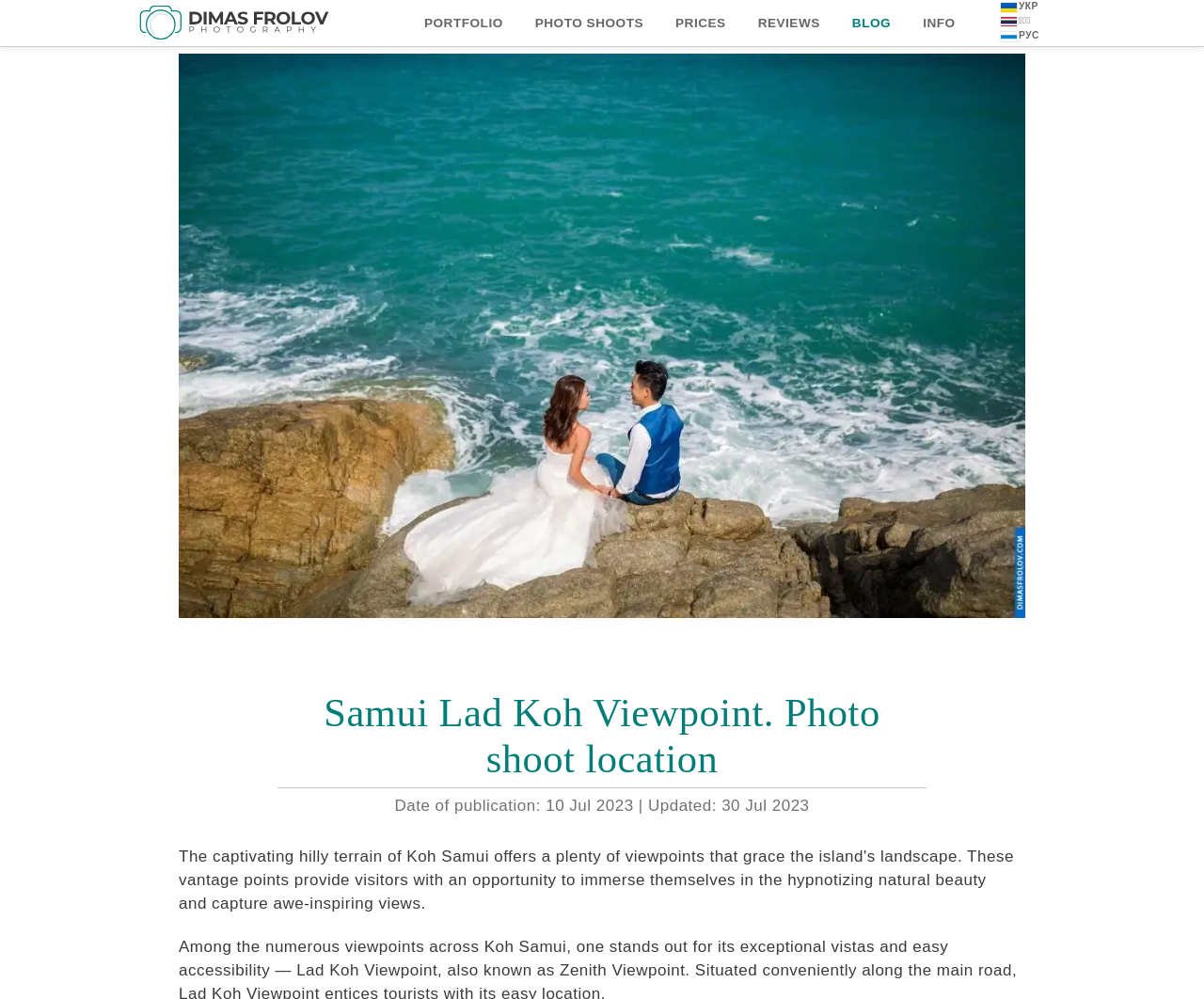Please answer the following question using a single word or phrase: 
How many navigation items are there?

7